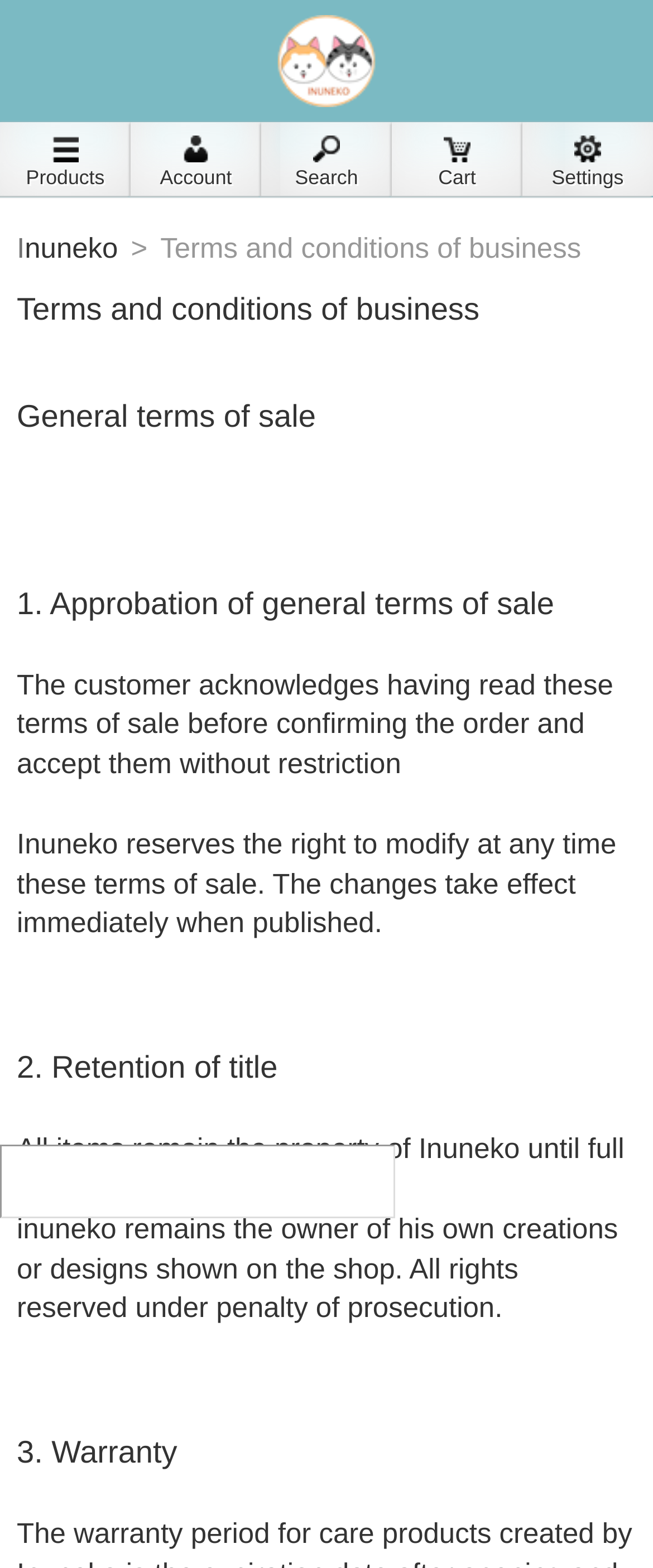What is the name of the company?
Provide a thorough and detailed answer to the question.

The name of the company can be found in the top-left corner of the webpage, where it says 'Inuneko home' and has an image of the company's logo.